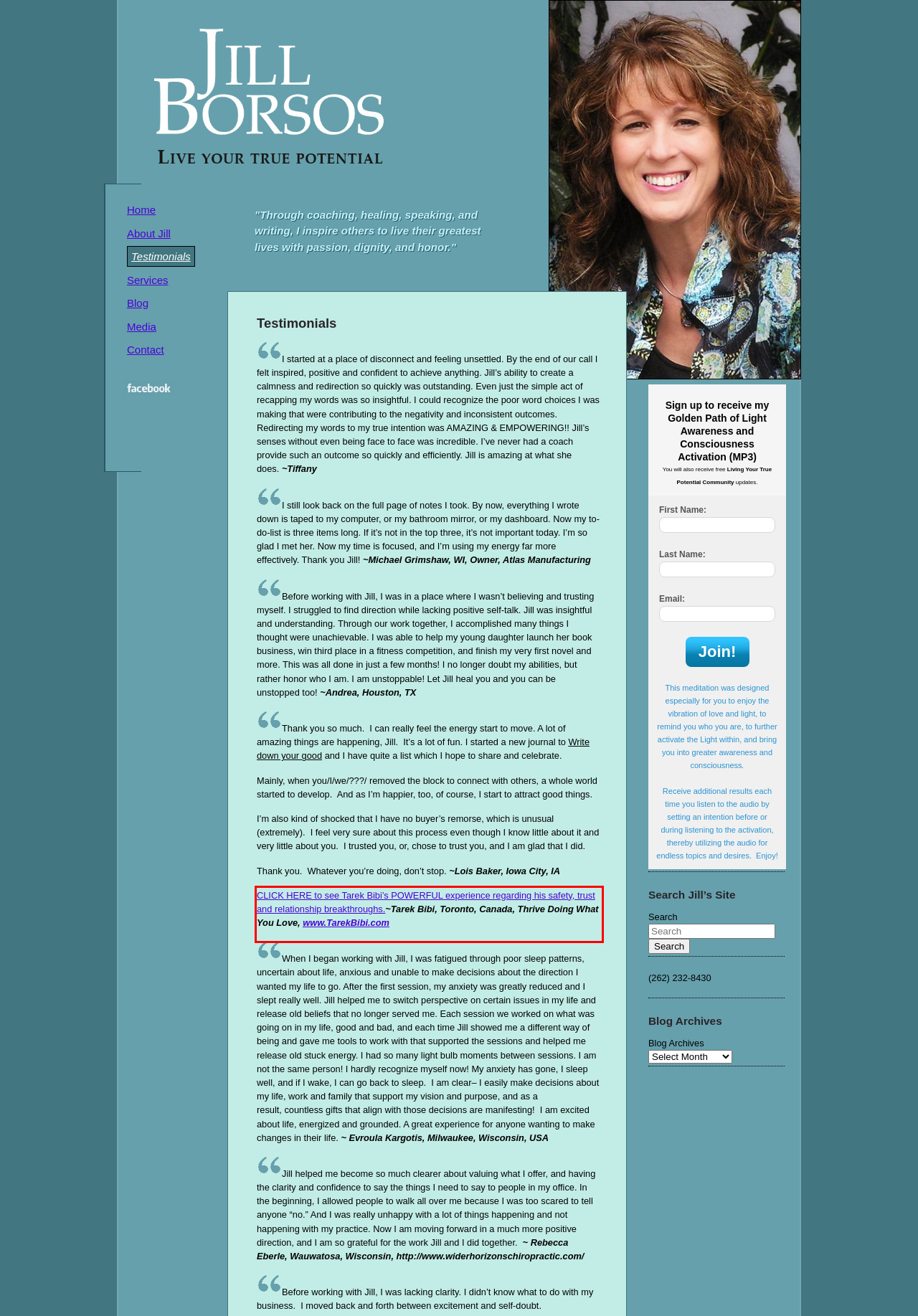You are provided with a screenshot of a webpage featuring a red rectangle bounding box. Extract the text content within this red bounding box using OCR.

CLICK HERE to see Tarek Bibi’s POWERFUL experience regarding his safety, trust and relationship breakthroughs.~Tarek Bibi, Toronto, Canada, Thrive Doing What You Love, www.TarekBibi.com